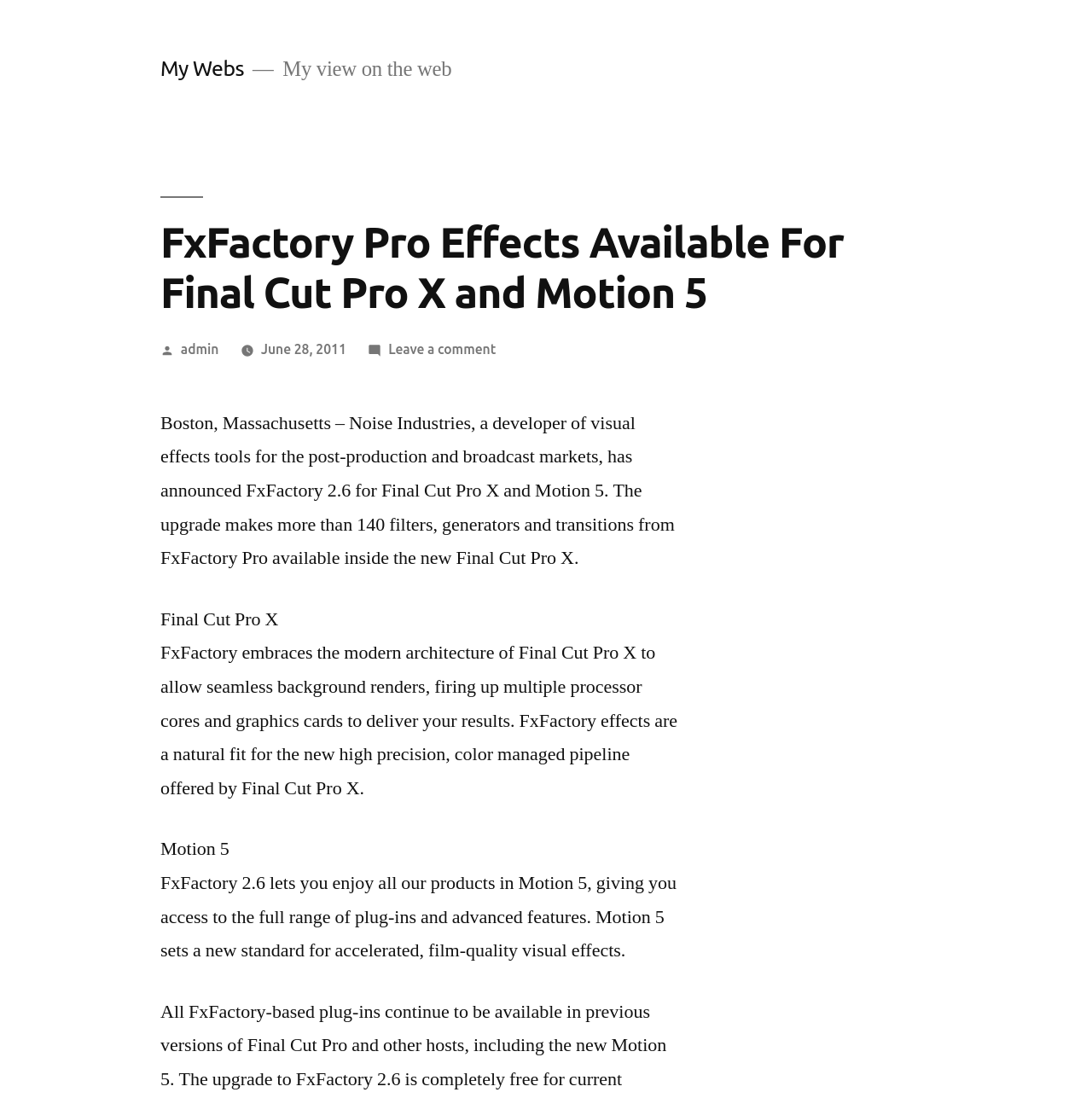What is the name of the company that developed FxFactory?
Relying on the image, give a concise answer in one word or a brief phrase.

Noise Industries